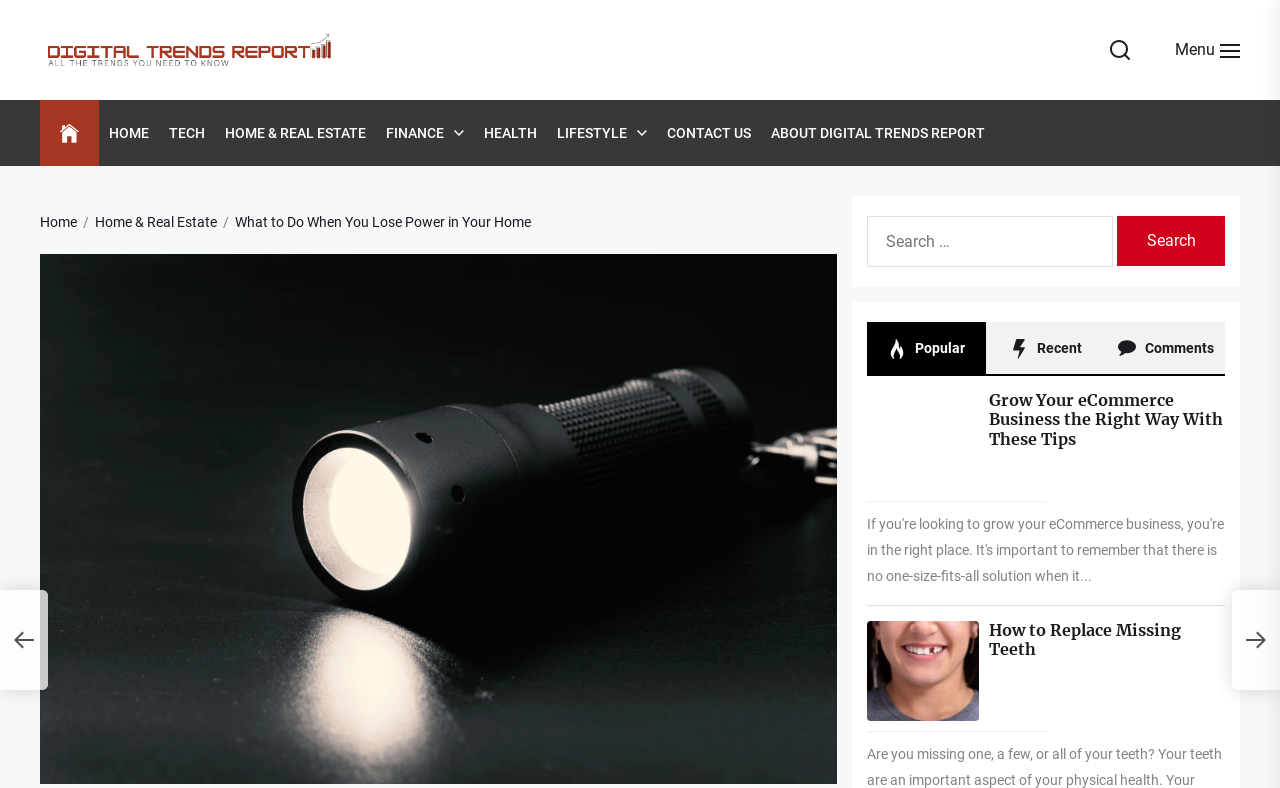What is the name of the website?
Use the information from the image to give a detailed answer to the question.

I determined the name of the website by looking at the root element 'What to Do When You Lose Power in Your Home - Digital Trends Report' and the link 'Digital Trends Report' with the image of the same name, which suggests that it is the website's logo or title.